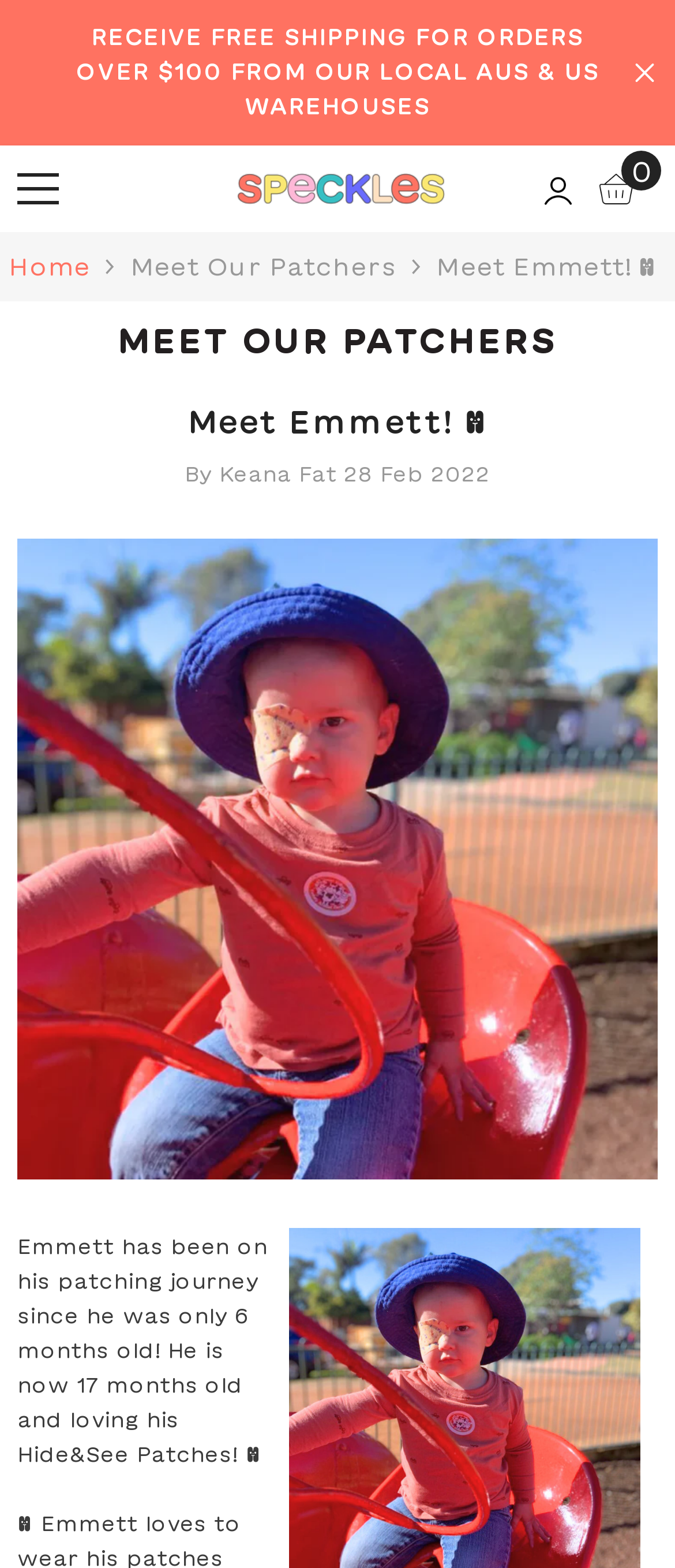Please determine the bounding box coordinates of the element's region to click for the following instruction: "Open the menu".

[0.026, 0.107, 0.087, 0.134]